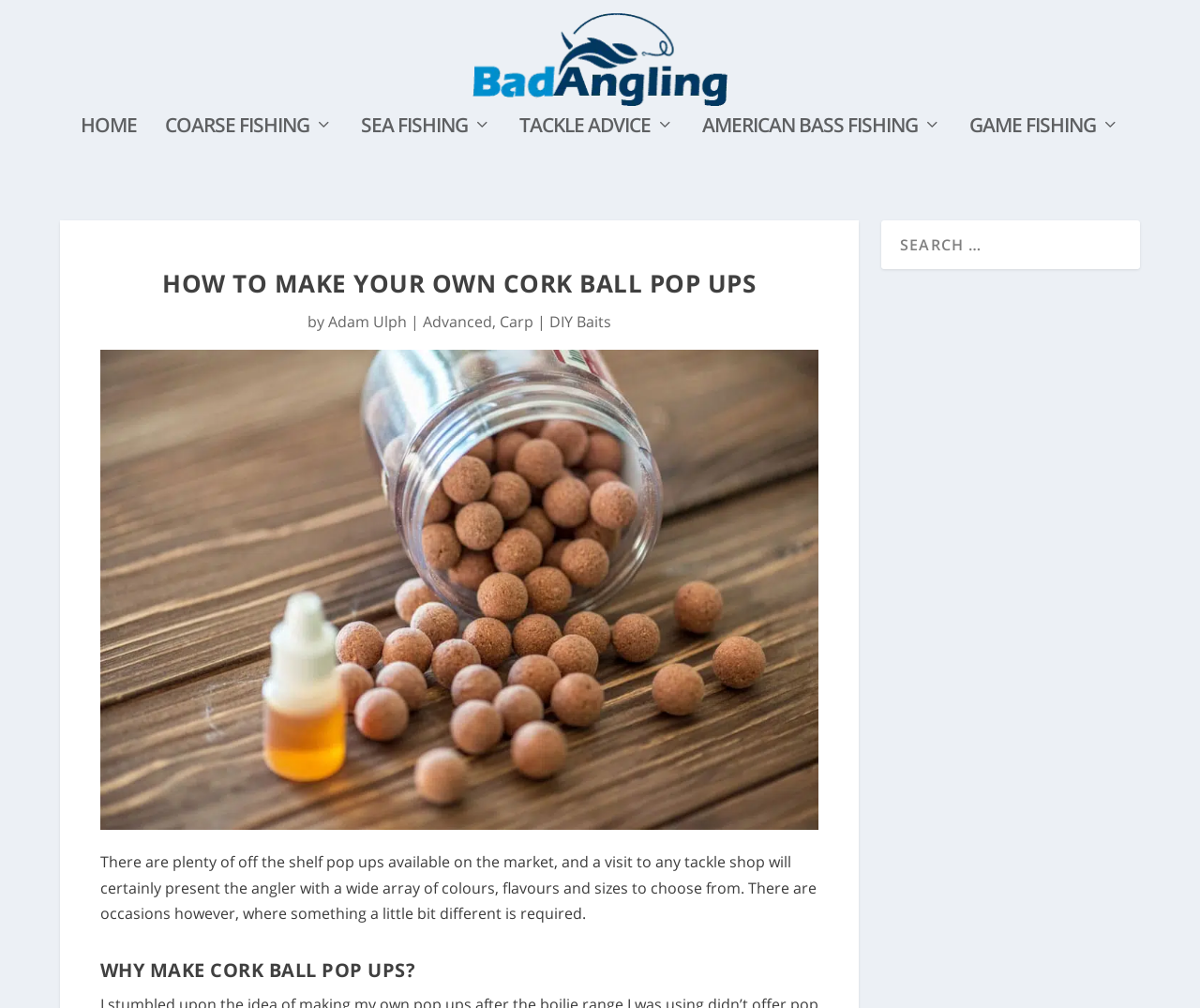Who wrote the article about making cork ball pop ups?
Use the screenshot to answer the question with a single word or phrase.

Adam Ulph